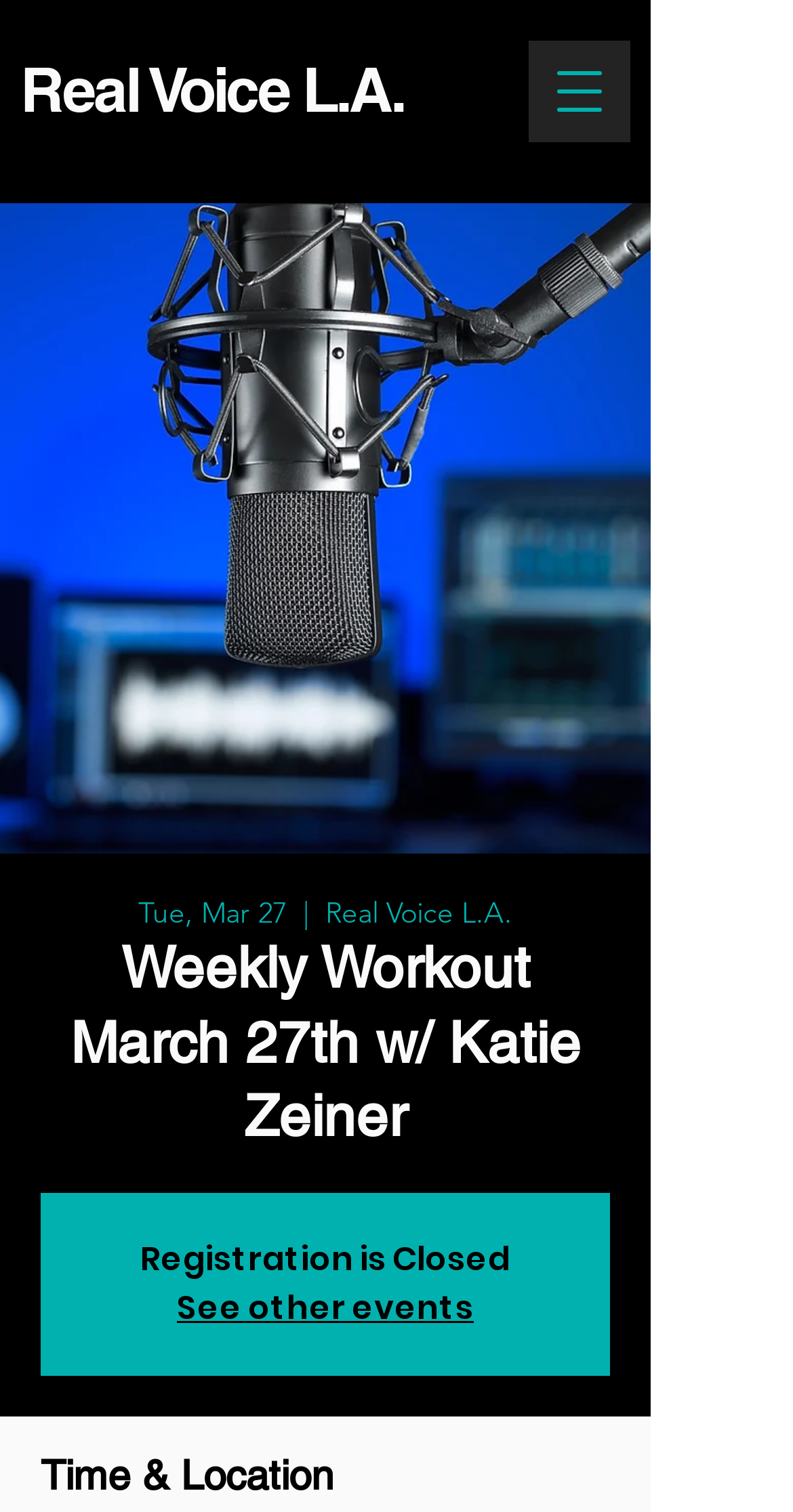Refer to the screenshot and answer the following question in detail:
What is the name of the event?

I found the name of the event by looking at the heading element that says 'Weekly Workout March 27th w/ Katie Zeiner' which is located above the image and below the link 'Real Voice L.A.'.